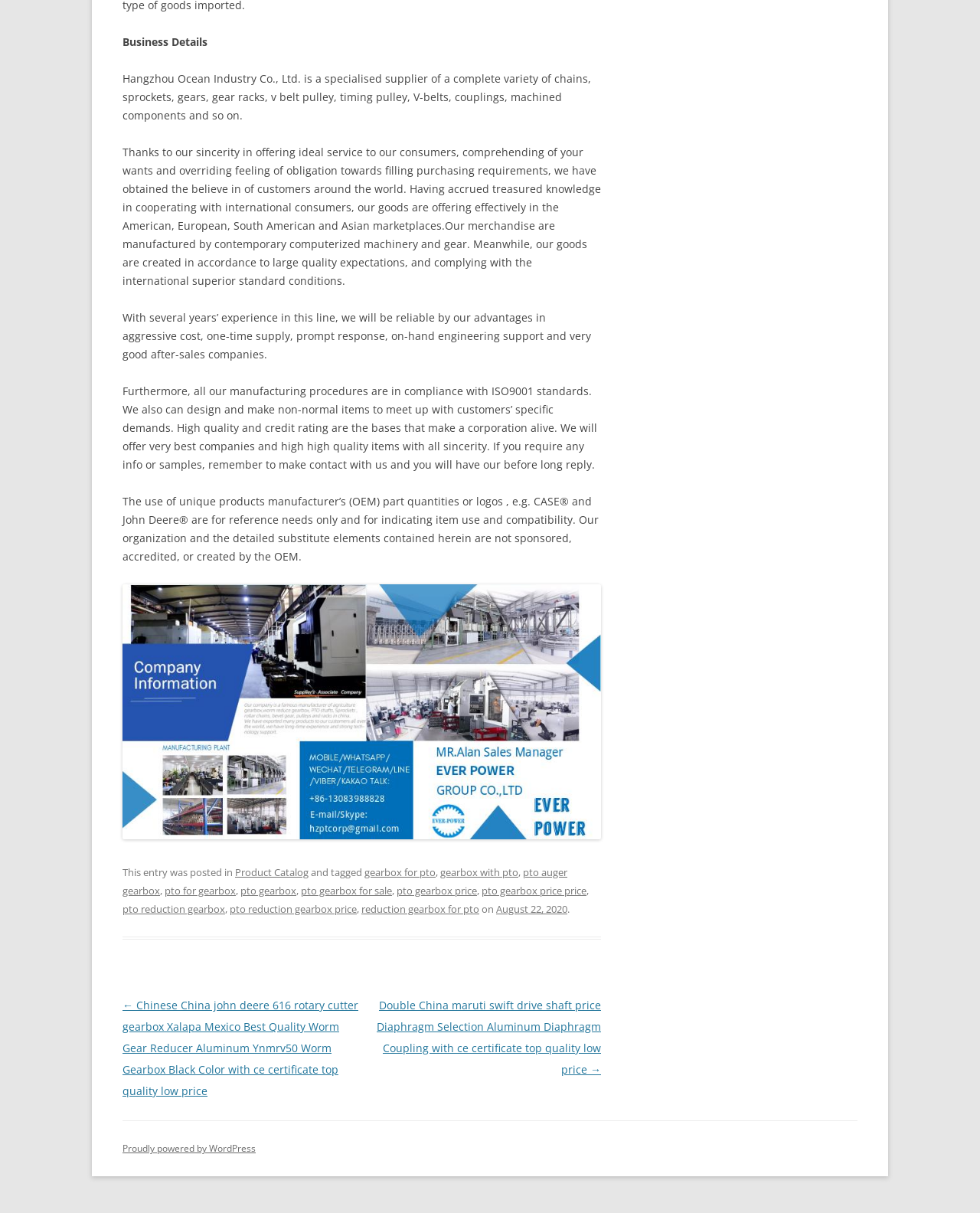Determine the bounding box coordinates of the element's region needed to click to follow the instruction: "Click the link to view the product catalog". Provide these coordinates as four float numbers between 0 and 1, formatted as [left, top, right, bottom].

[0.24, 0.714, 0.315, 0.725]